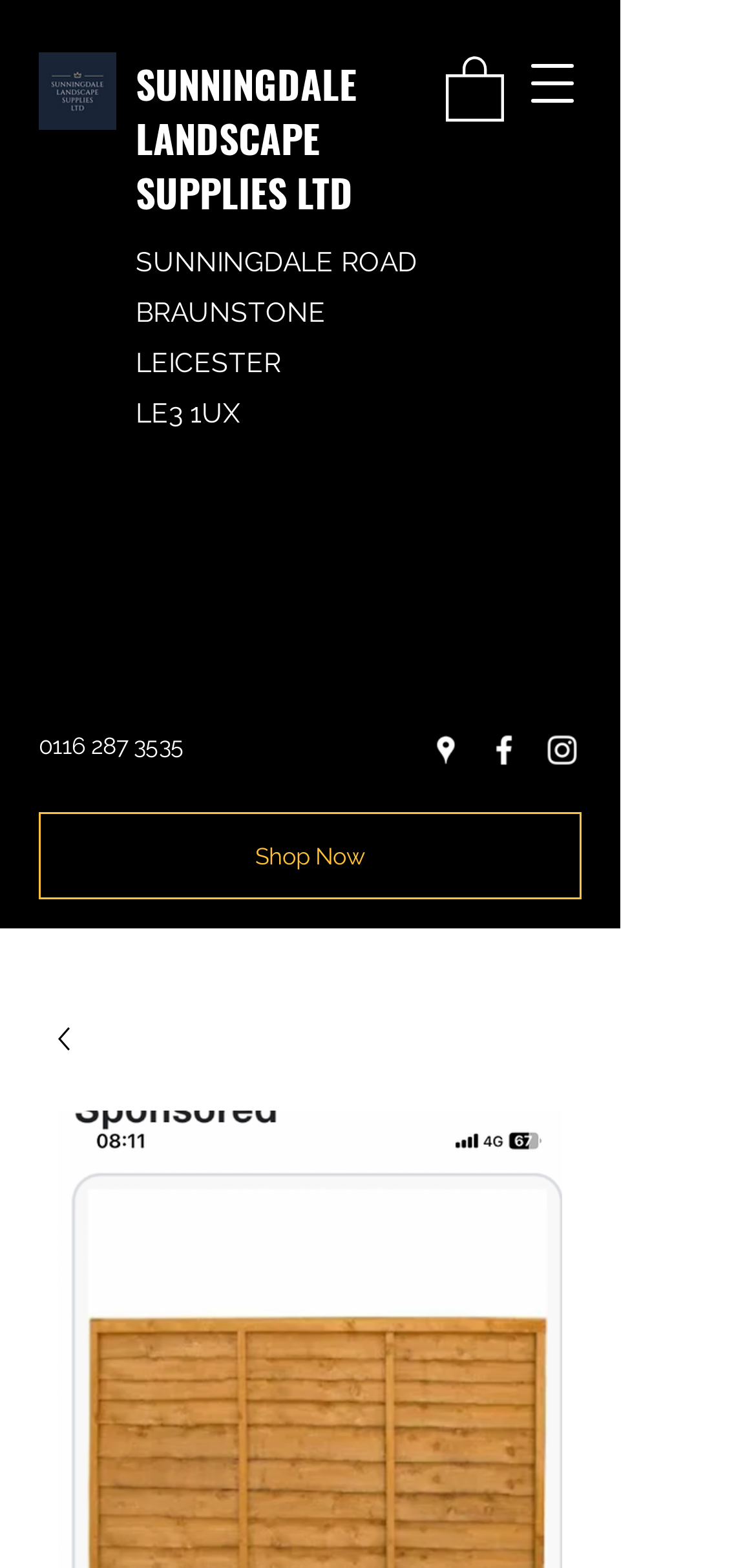What is the call-to-action button?
Give a single word or phrase as your answer by examining the image.

Shop Now